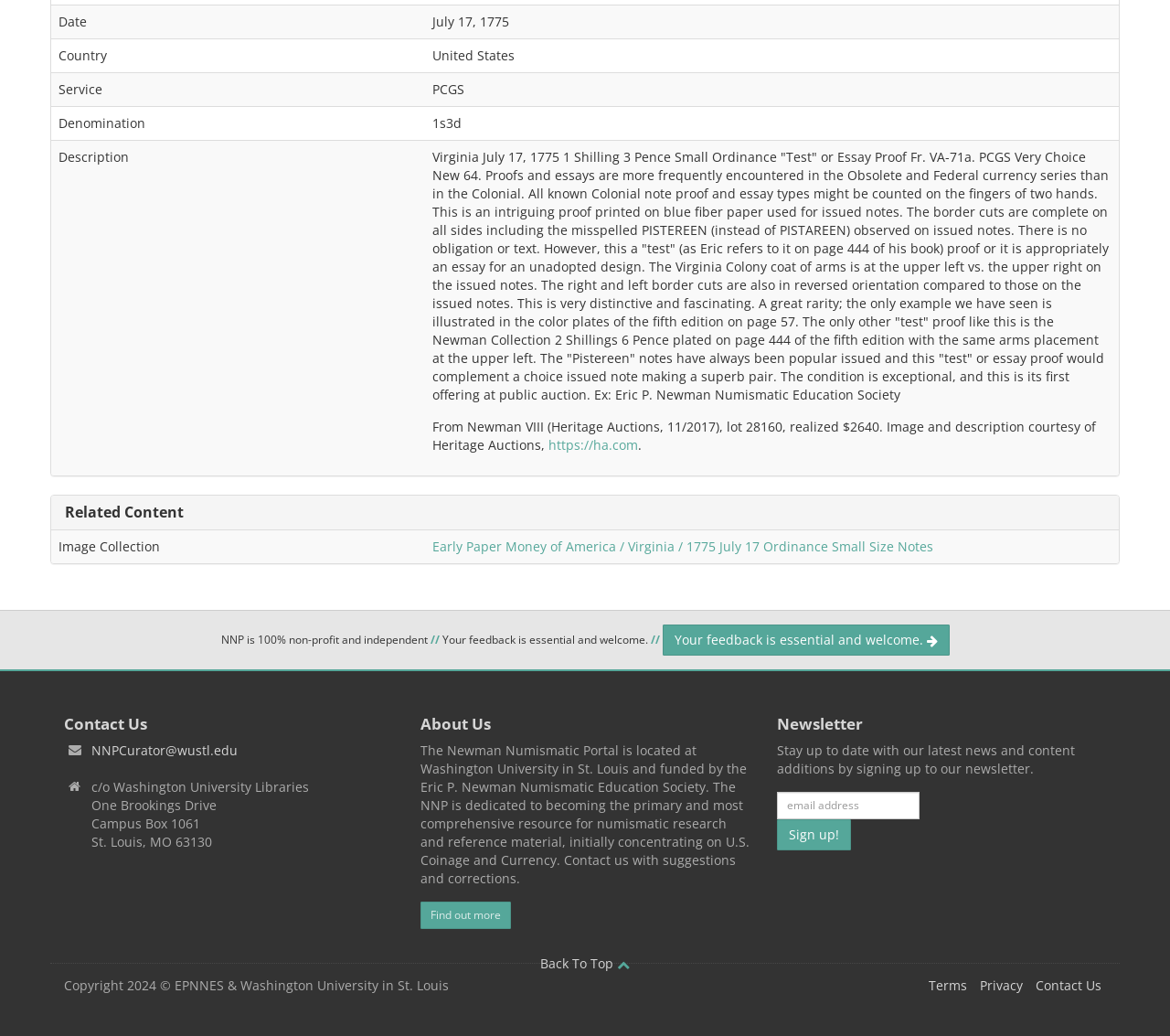Determine the bounding box coordinates for the region that must be clicked to execute the following instruction: "Contact us".

[0.078, 0.716, 0.203, 0.733]